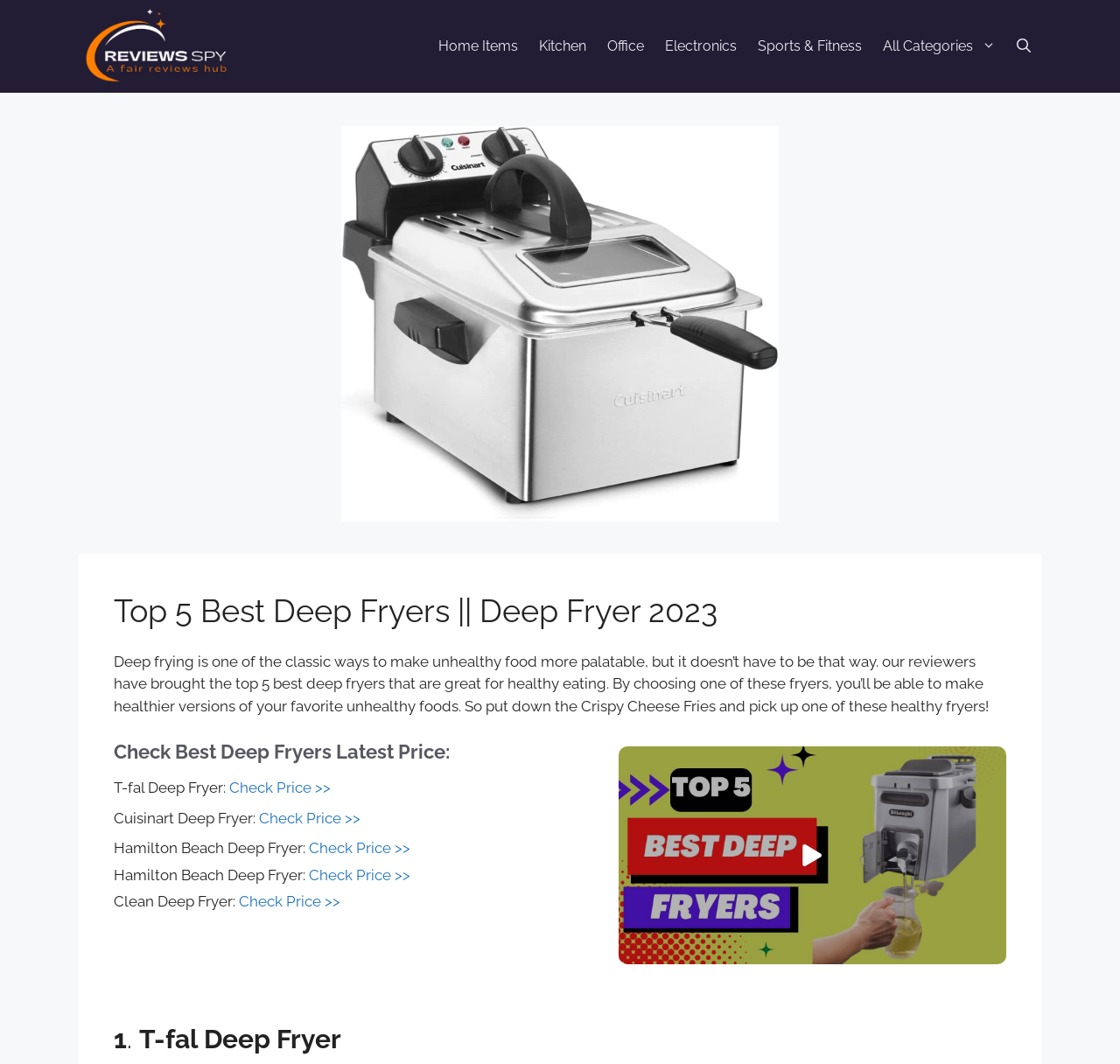Indicate the bounding box coordinates of the element that must be clicked to execute the instruction: "Check the price of the T-fal Deep Fryer". The coordinates should be given as four float numbers between 0 and 1, i.e., [left, top, right, bottom].

[0.205, 0.732, 0.295, 0.748]